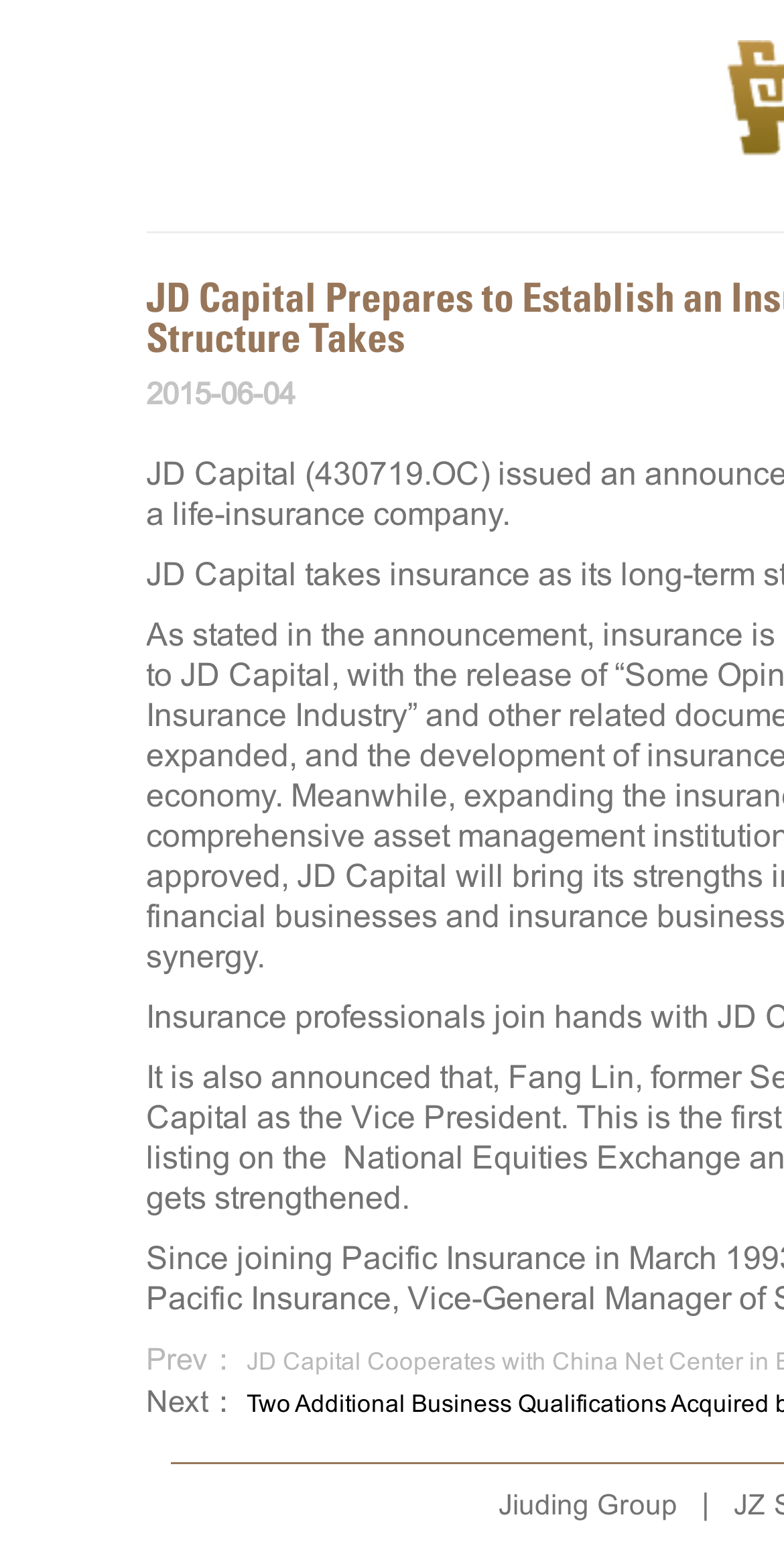Please identify and generate the text content of the webpage's main heading.

JD Capital Prepares to Establish an Insurance Company Comprehensive Asset Management Structure Takes